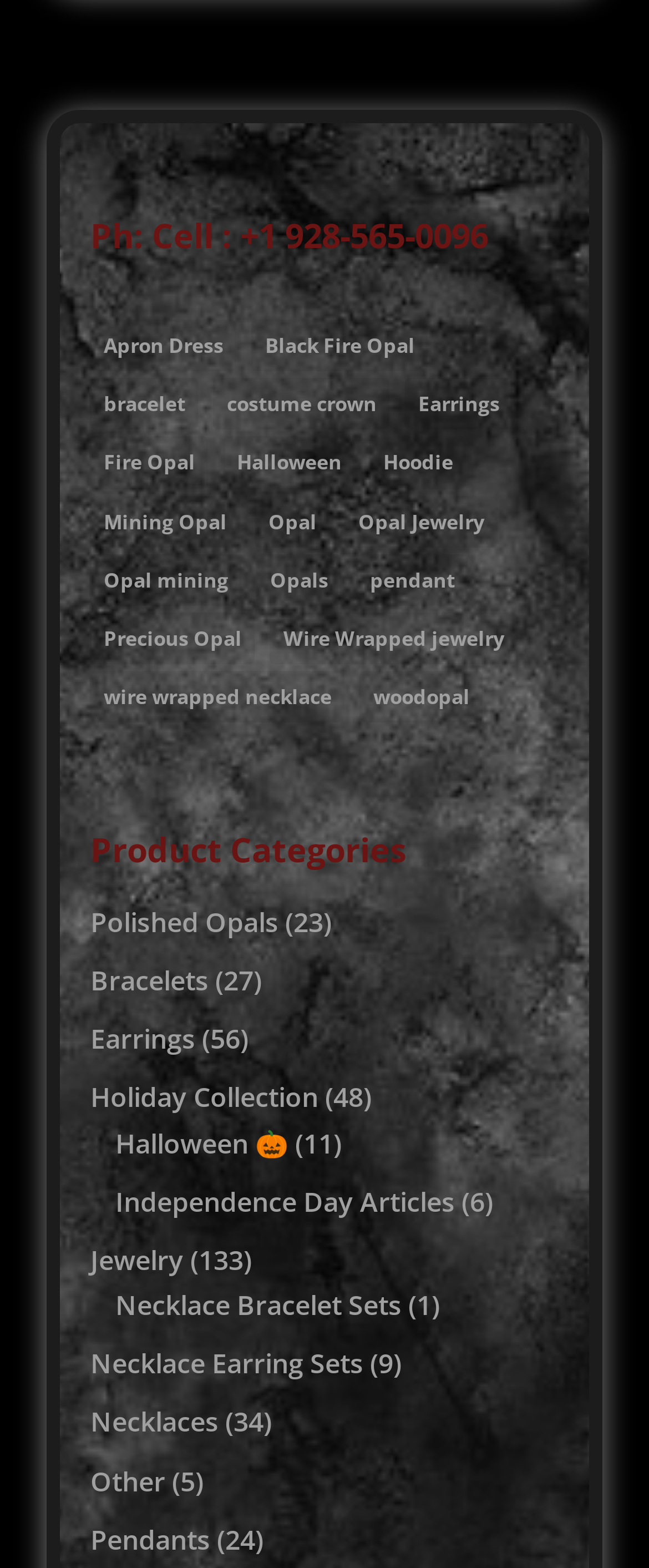Find the bounding box coordinates of the element you need to click on to perform this action: 'get driving directions to Chicago office'. The coordinates should be represented by four float values between 0 and 1, in the format [left, top, right, bottom].

None